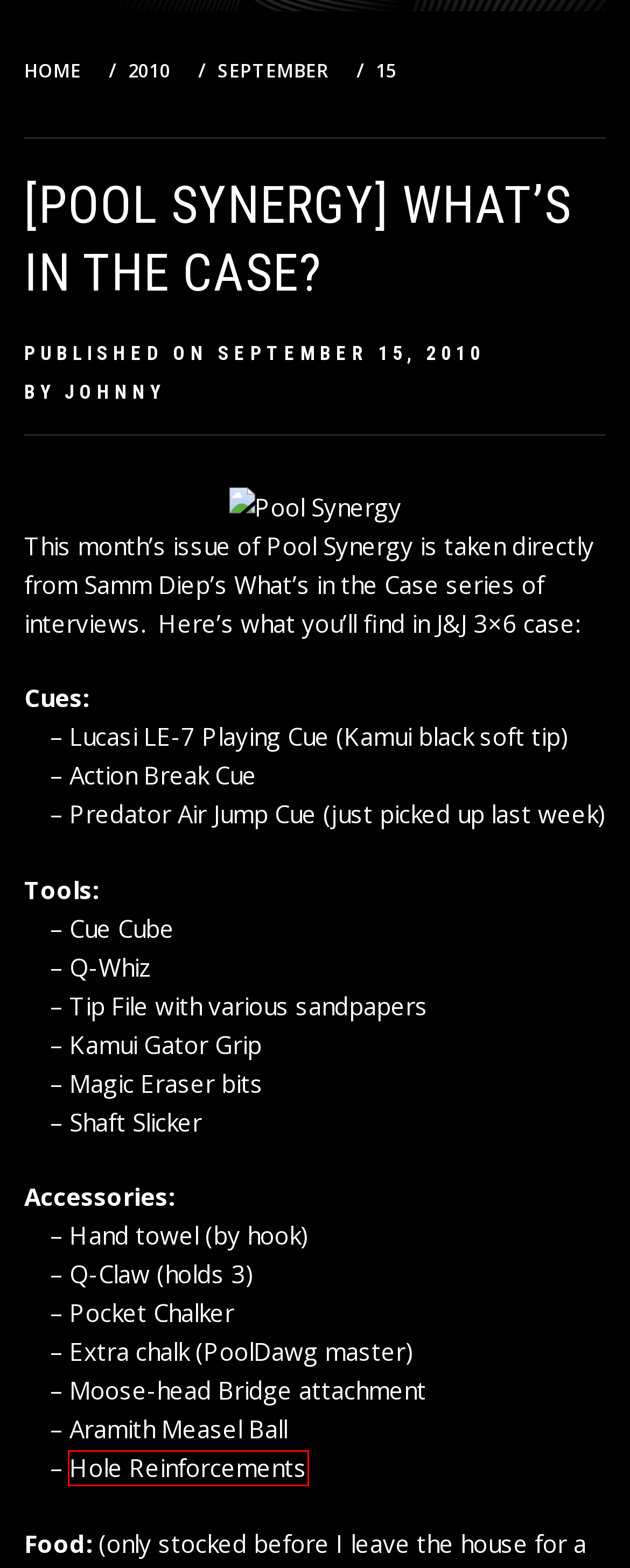You are provided with a screenshot of a webpage where a red rectangle bounding box surrounds an element. Choose the description that best matches the new webpage after clicking the element in the red bounding box. Here are the choices:
A. johnny – A Journey Into Billiards
B. Site Maintenance
C. September 15, 2010 – A Journey Into Billiards
D. Finding 90 – A Journey Into Billiards
E. 2010 – A Journey Into Billiards
F. Lucasi Custom LZE7 Pool Cue
G. A Journey Into Billiards
H. September 2010 – A Journey Into Billiards

B